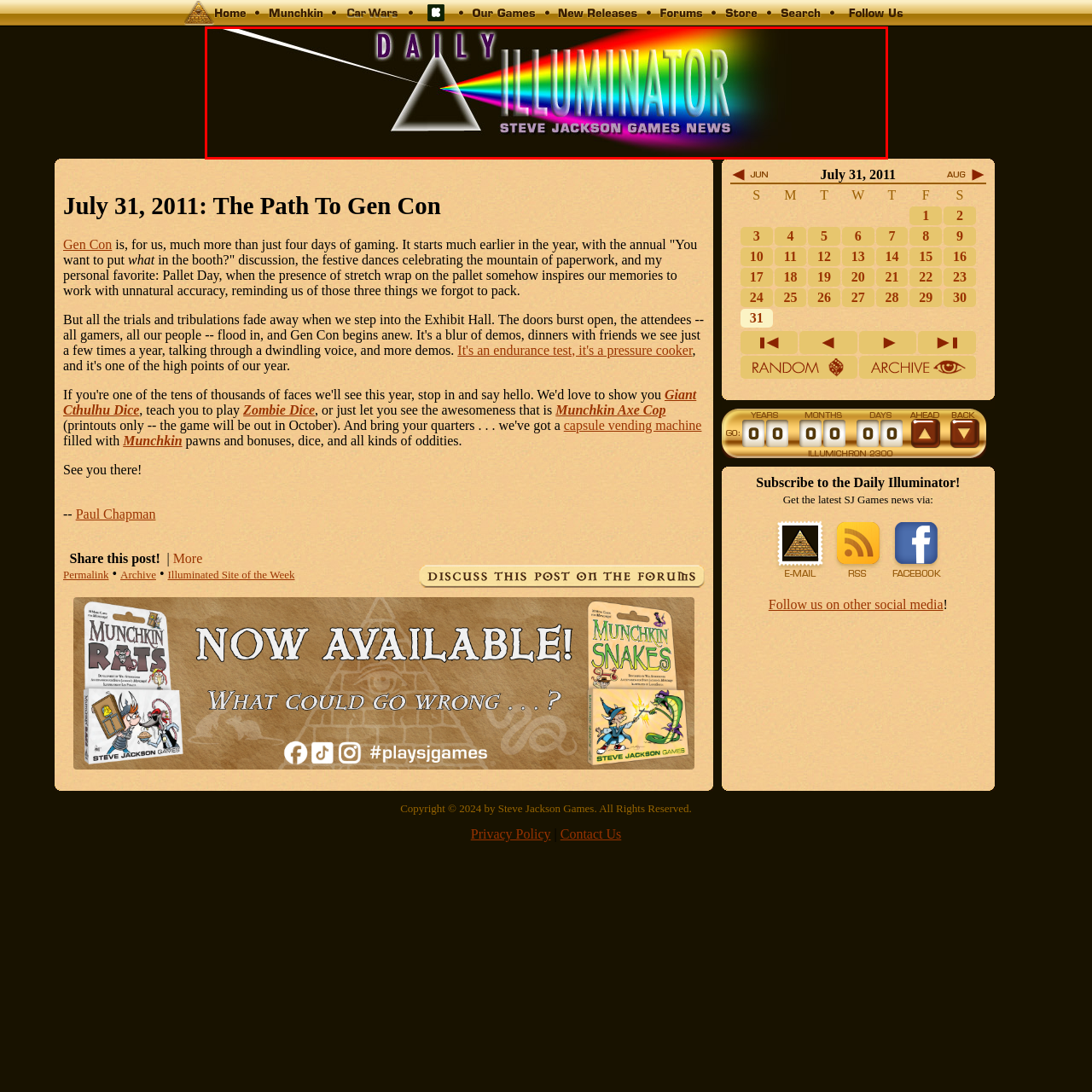Provide an elaborate description of the visual elements present in the image enclosed by the red boundary.

The image features the header for the "Daily Illuminator," a newsletter from Steve Jackson Games. The design incorporates a stylized triangle emitting a vibrant rainbow spectrum, which conveys a sense of creativity and excitement. The text prominently displays "DAILY ILLUMINATOR" in a bold, modern font, with the words "STEVE JACKSON GAMES NEWS" appearing below it in a slightly smaller size, emphasizing the connection to the gaming community. The overall color scheme includes rich, dark backgrounds that enhance the brightness of the rainbow rays, creating an eye-catching visual that reflects the innovative spirit of the gaming world.